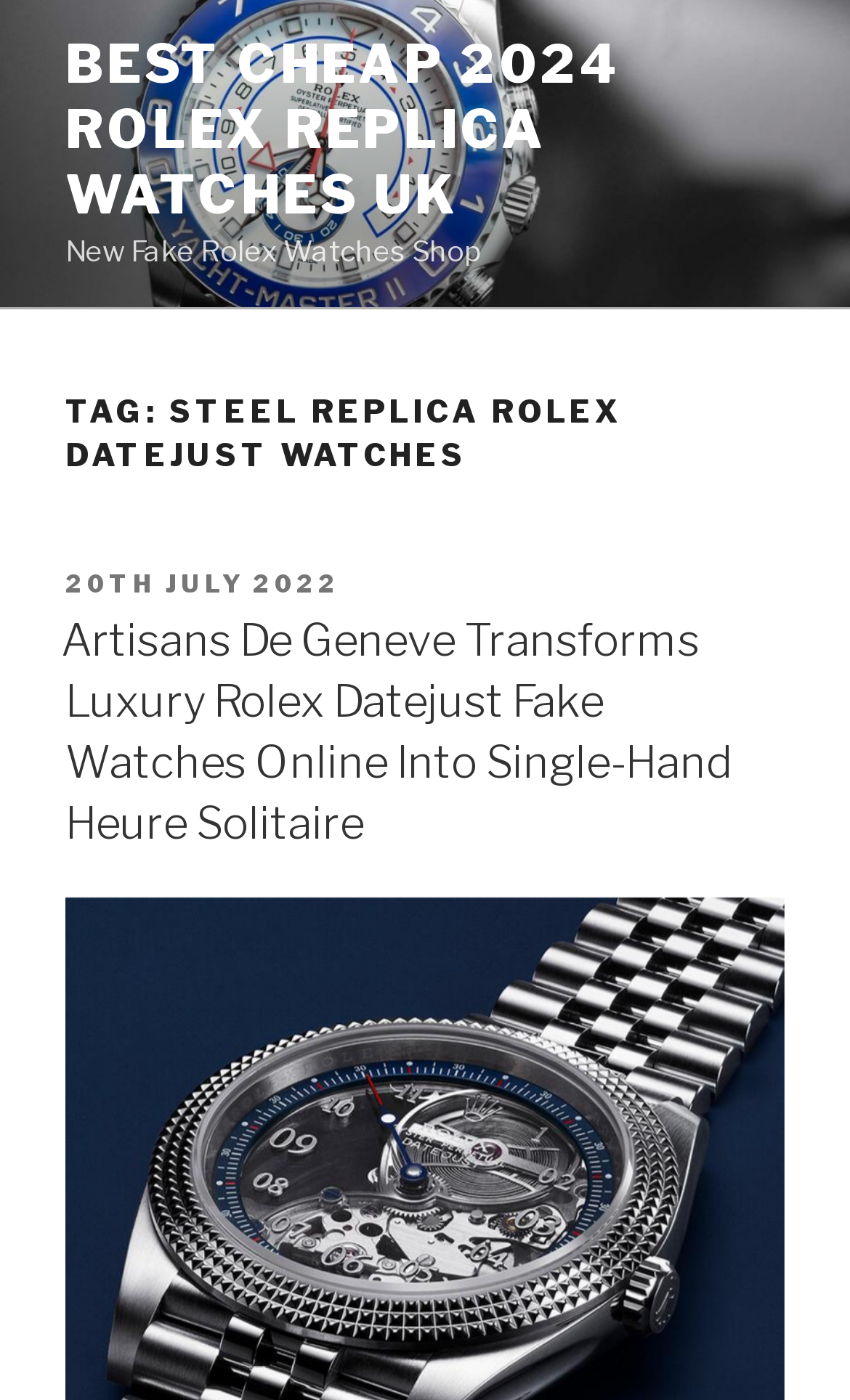Answer the following query concisely with a single word or phrase:
What type of content is on this webpage?

Blog post or article